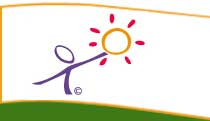Generate a detailed caption that encompasses all aspects of the image.

The image features a colorful logo that symbolizes positivity and support for children. It depicts a simple, stylized outline of a figure with an oval-shaped head and a slender body, reaching out to hold a bright sun. The sun, illustrated with radiating red rays and a cheerful yellow center, suggests warmth, hope, and enlightenment. The logo is set against a clean, white background, bordered by a vibrant orange line at the top and a green area at the bottom, reinforcing themes of nature and growth. This design captures the essence of nurturing and guidance, likely related to the mission of supporting children and families in coping with anxiety and emotional challenges.